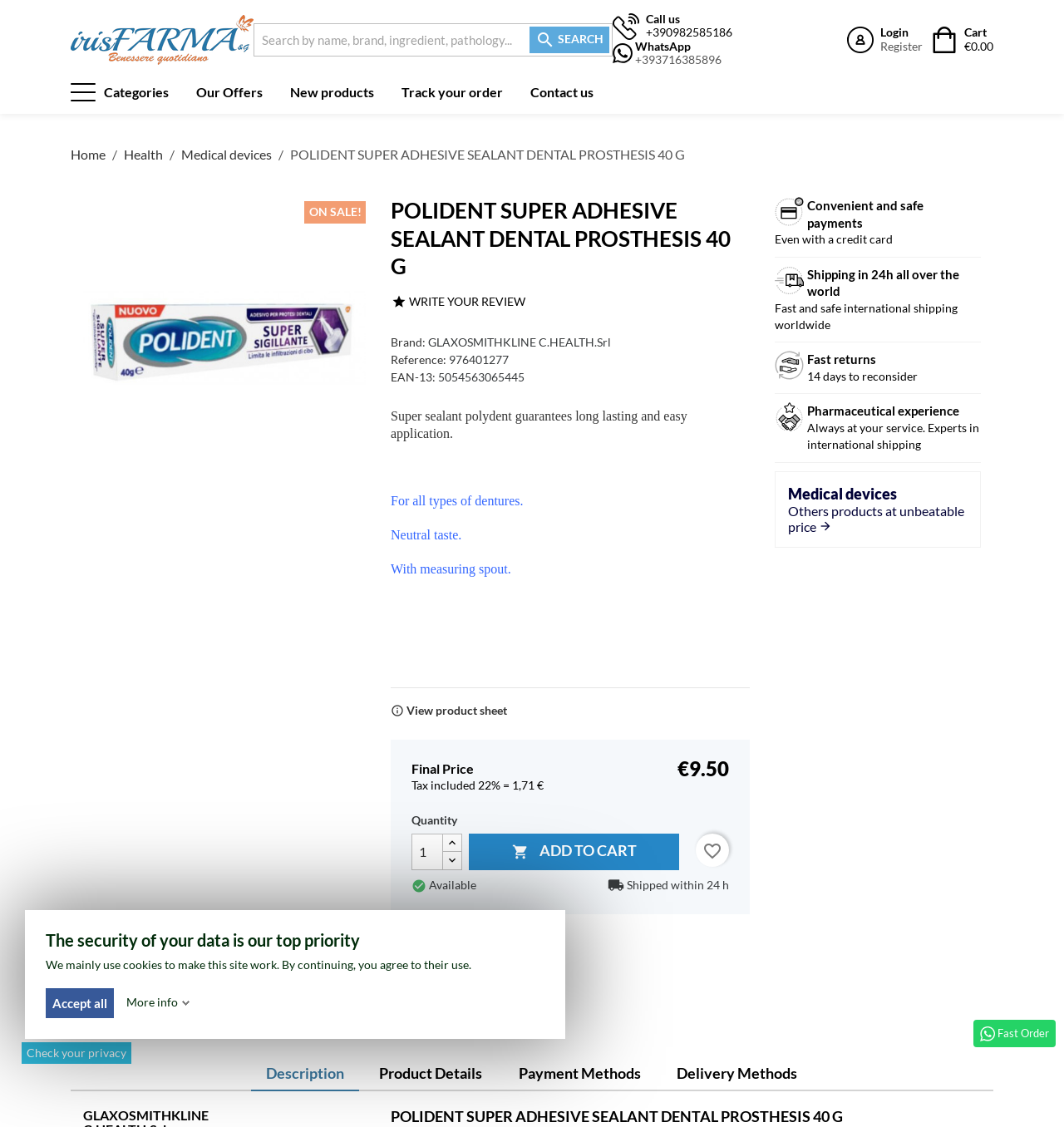Find the bounding box coordinates for the area that must be clicked to perform this action: "Login or register".

[0.796, 0.023, 0.867, 0.047]